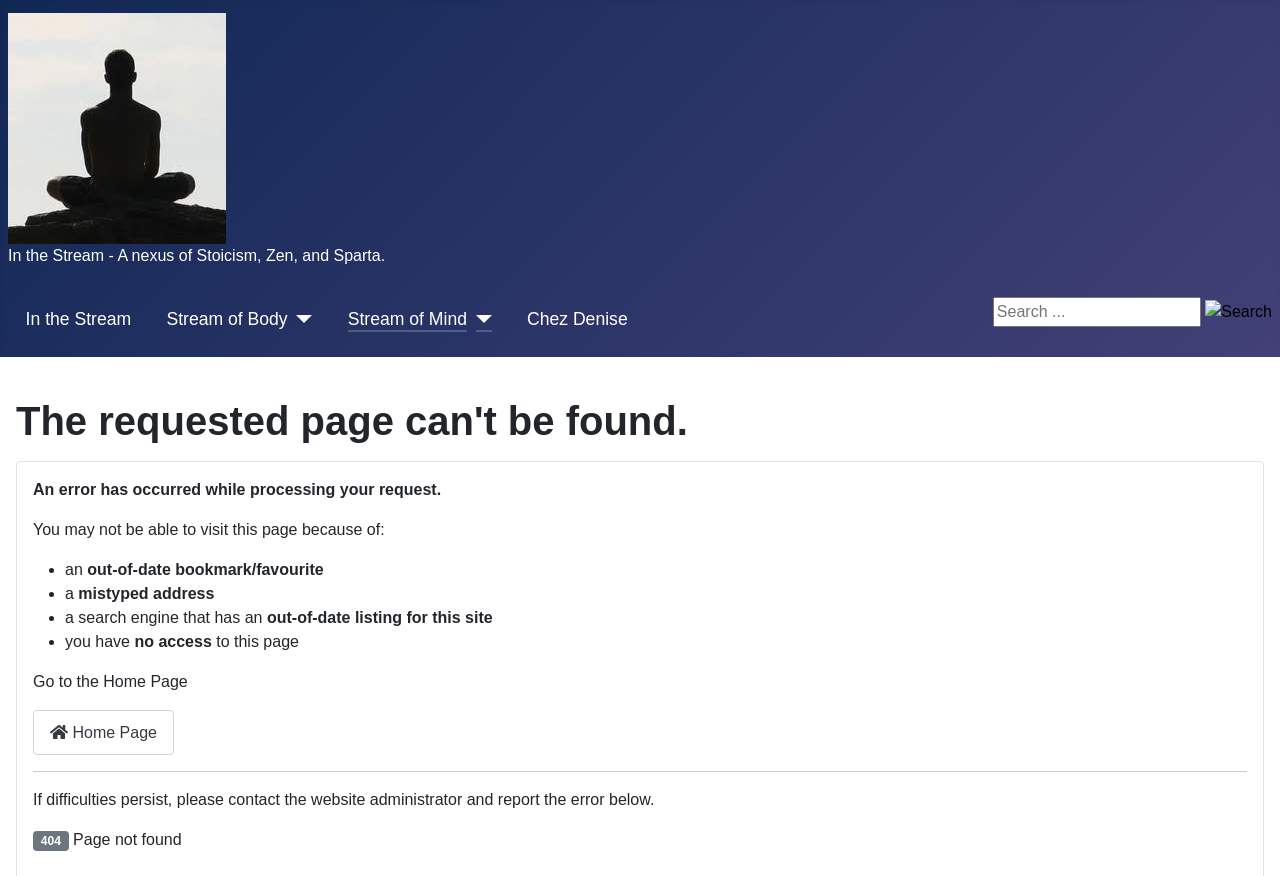Bounding box coordinates are specified in the format (top-left x, top-left y, bottom-right x, bottom-right y). All values are floating point numbers bounded between 0 and 1. Please provide the bounding box coordinate of the region this sentence describes: Home Page

[0.026, 0.81, 0.136, 0.862]